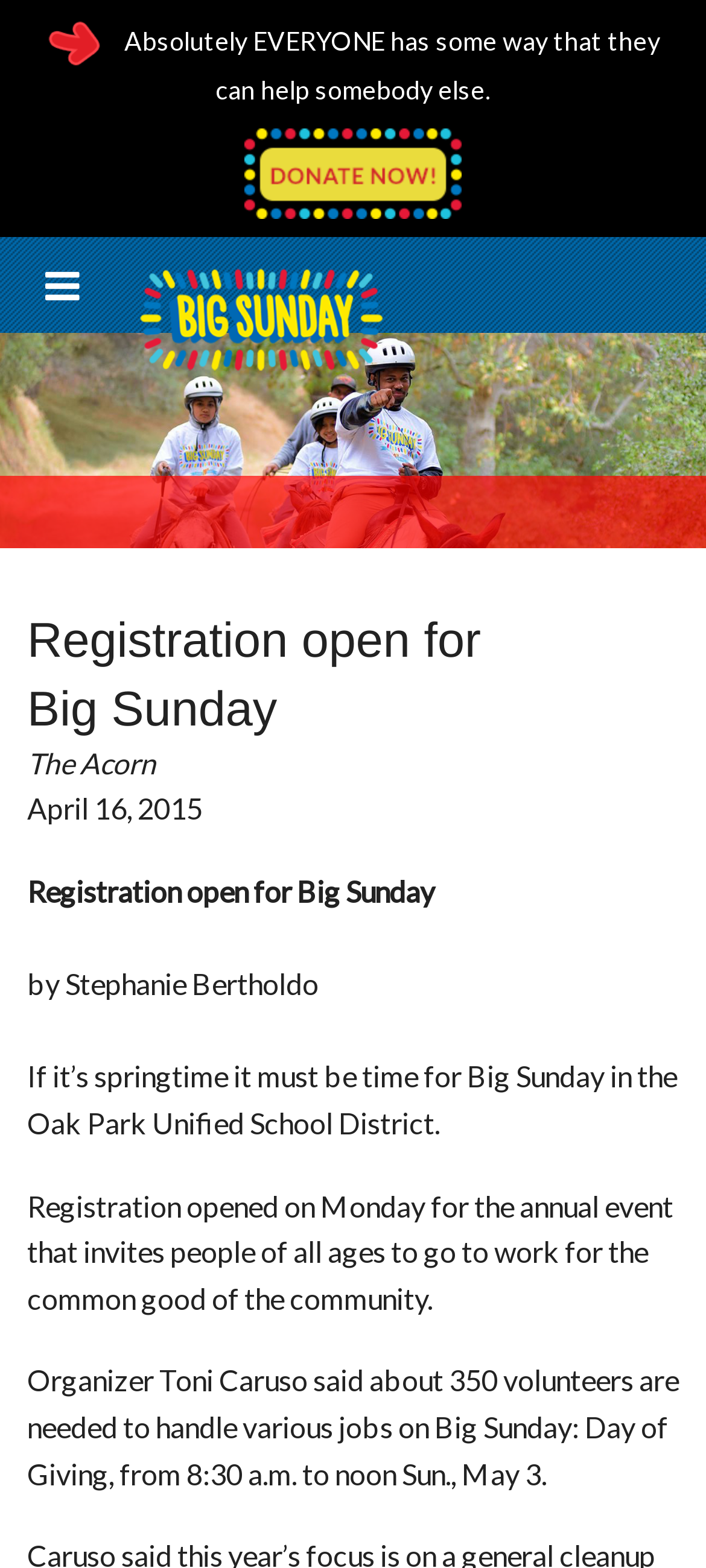Respond with a single word or phrase to the following question:
Who is the organizer of Big Sunday?

Toni Caruso